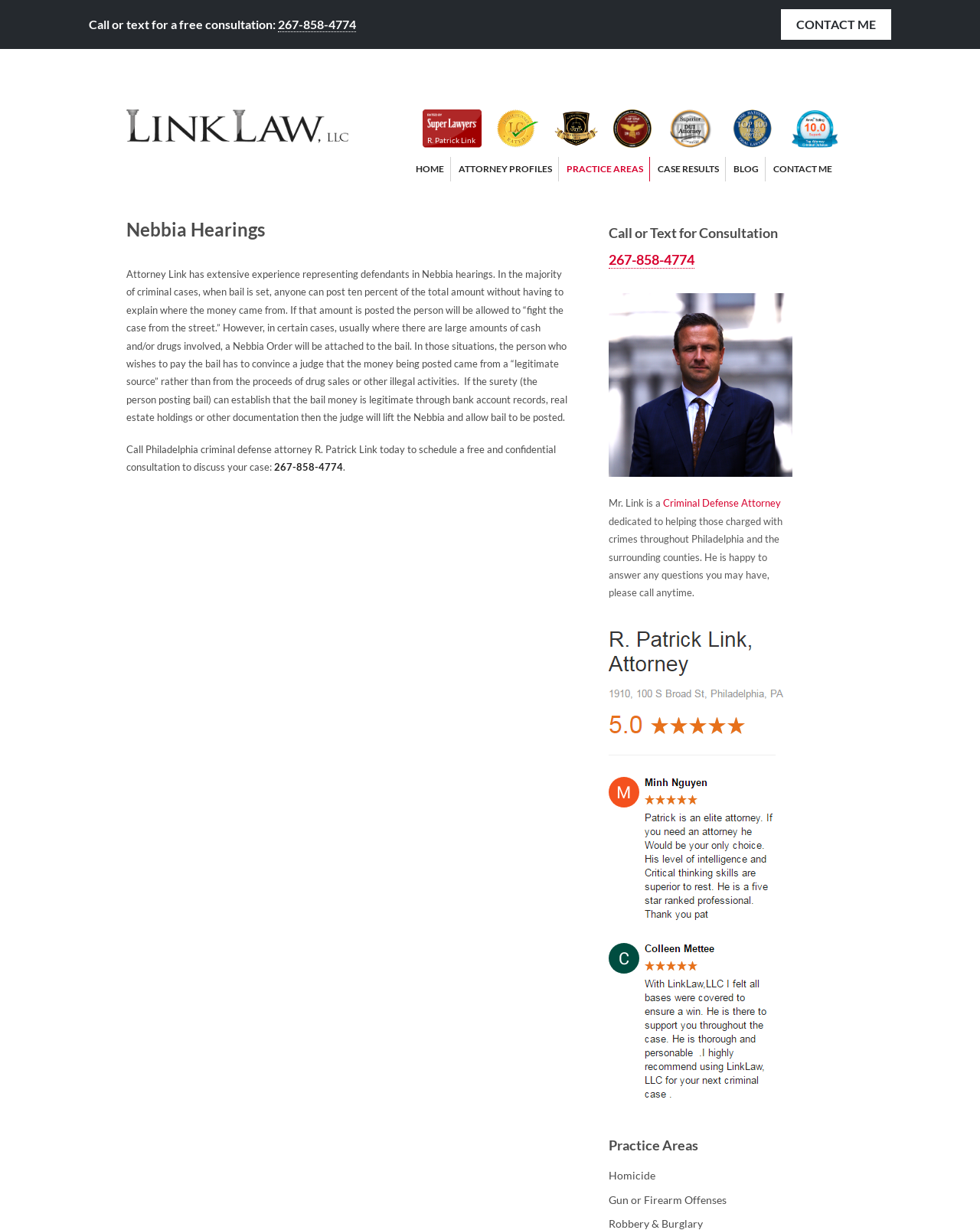What is the phone number to call for a free consultation?
Use the image to answer the question with a single word or phrase.

267-858-4774